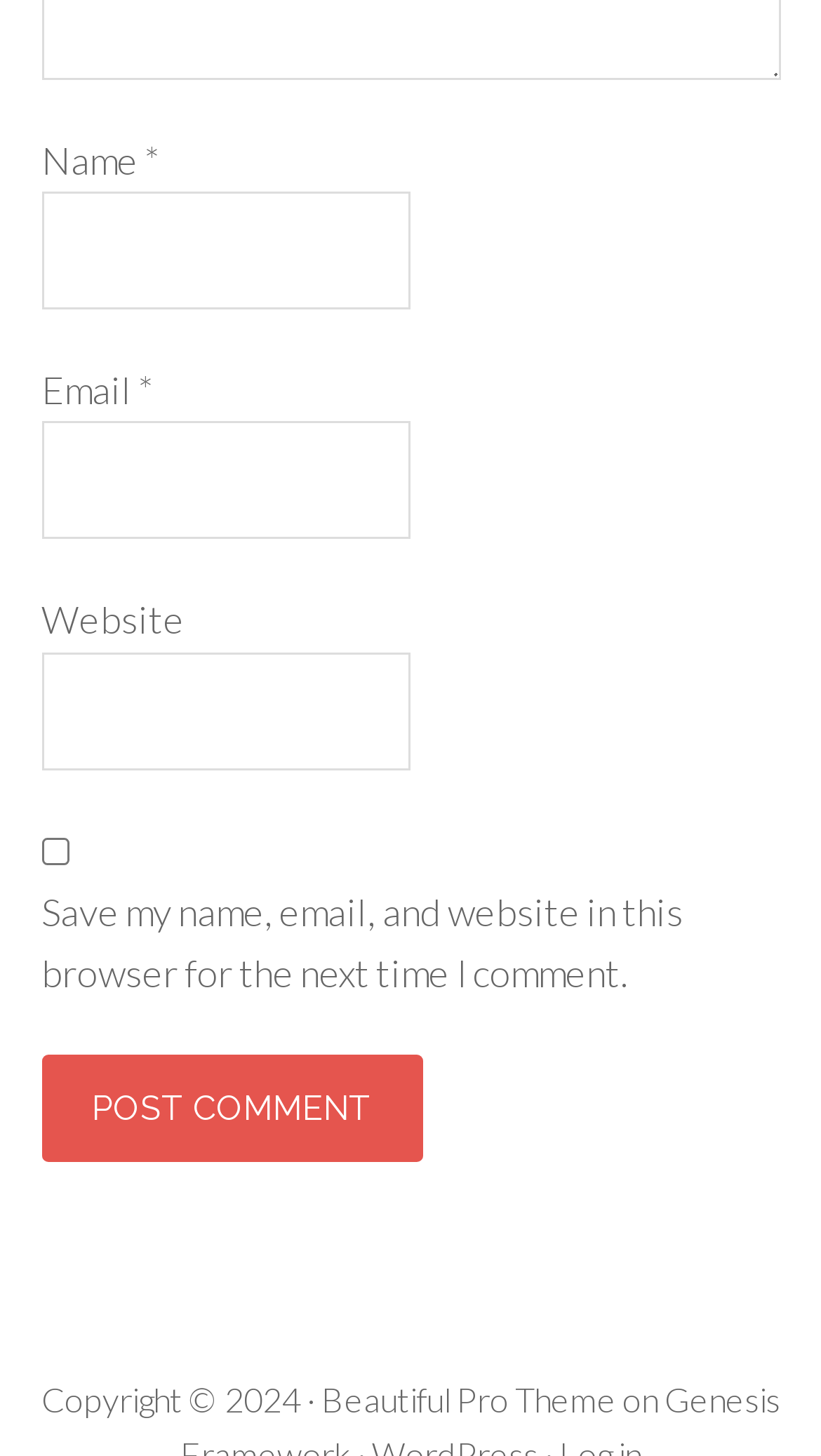Is the email field required?
Refer to the image and give a detailed answer to the query.

The email field is required because the textbox element with the text 'Email *' has the 'required' attribute set to True.